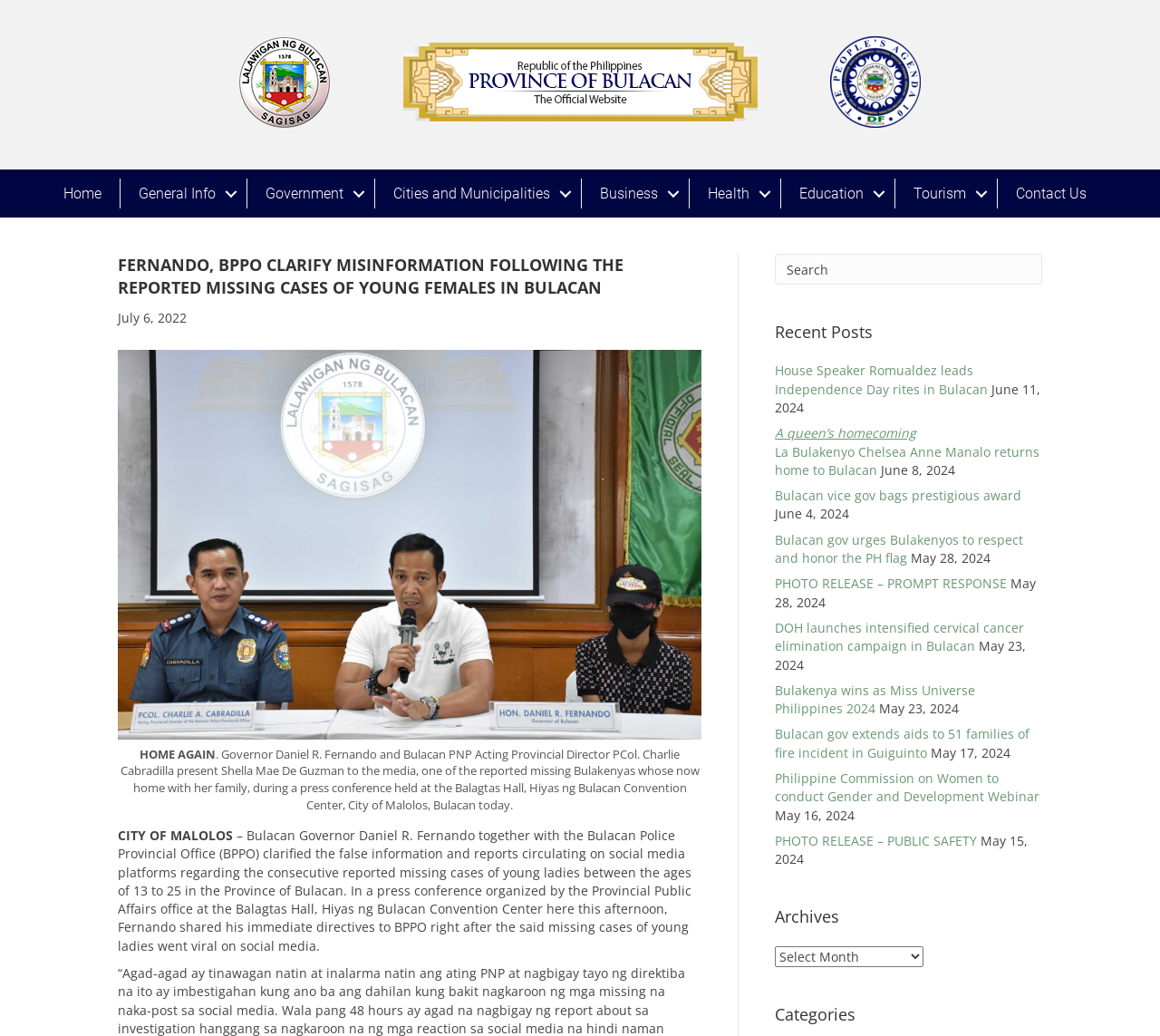Refer to the image and provide a thorough answer to this question:
What is the date of the press conference mentioned in the article?

The article mentions a press conference held at the Balagtas Hall, Hiyas ng Bulacan Convention Center, City of Malolos, Bulacan, and the date of the press conference is specified as July 6, 2022.